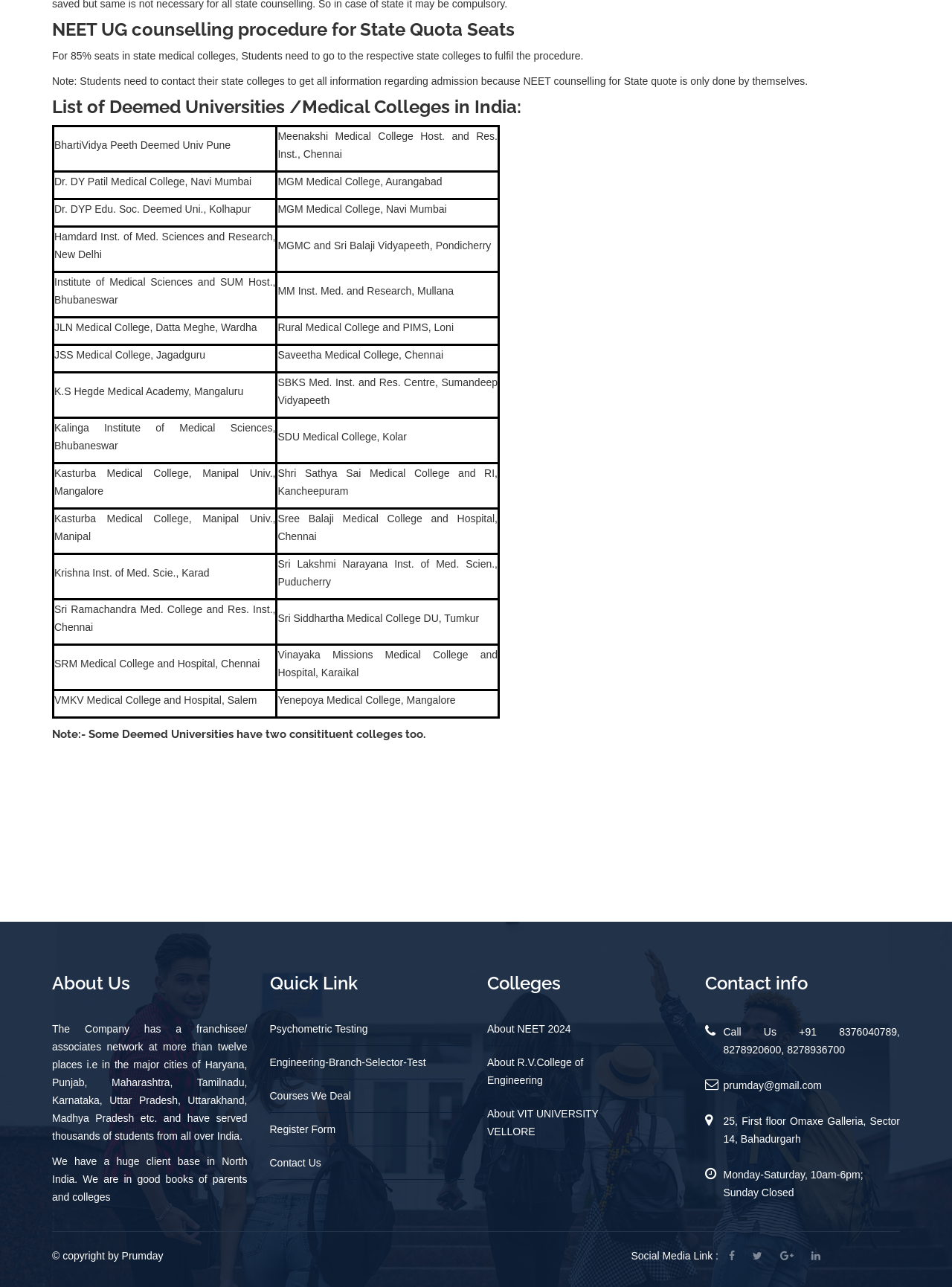What is the purpose of NEET counselling for State quota?
We need a detailed and exhaustive answer to the question. Please elaborate.

According to the webpage, NEET counselling for State quota is only done by themselves, as mentioned in the static text 'Note: Students need to contact their state colleges to get all information regarding admission because NEET counselling for State quote is only done by themselves.'